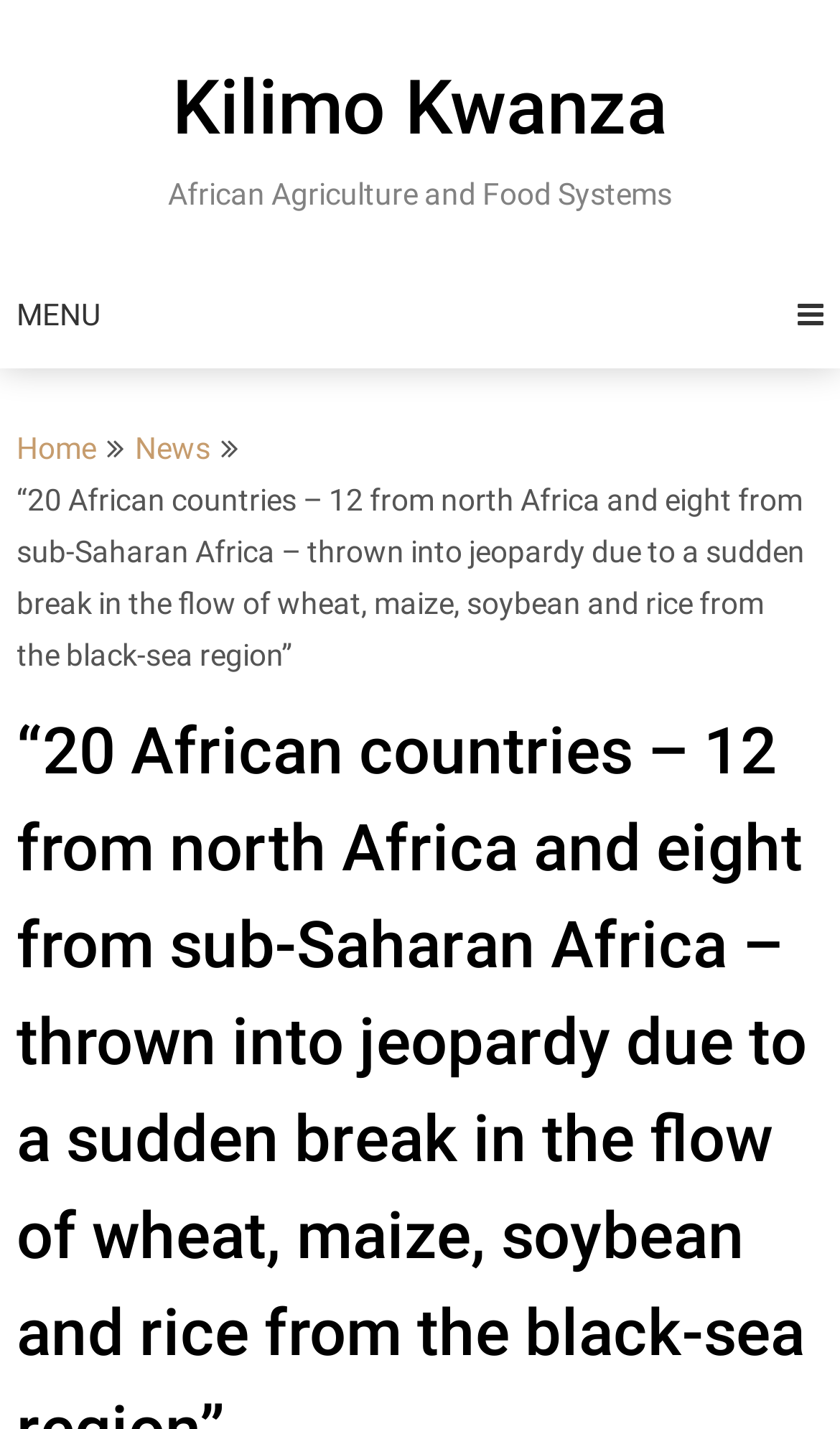Given the element description: "News", predict the bounding box coordinates of the UI element it refers to, using four float numbers between 0 and 1, i.e., [left, top, right, bottom].

[0.161, 0.302, 0.251, 0.326]